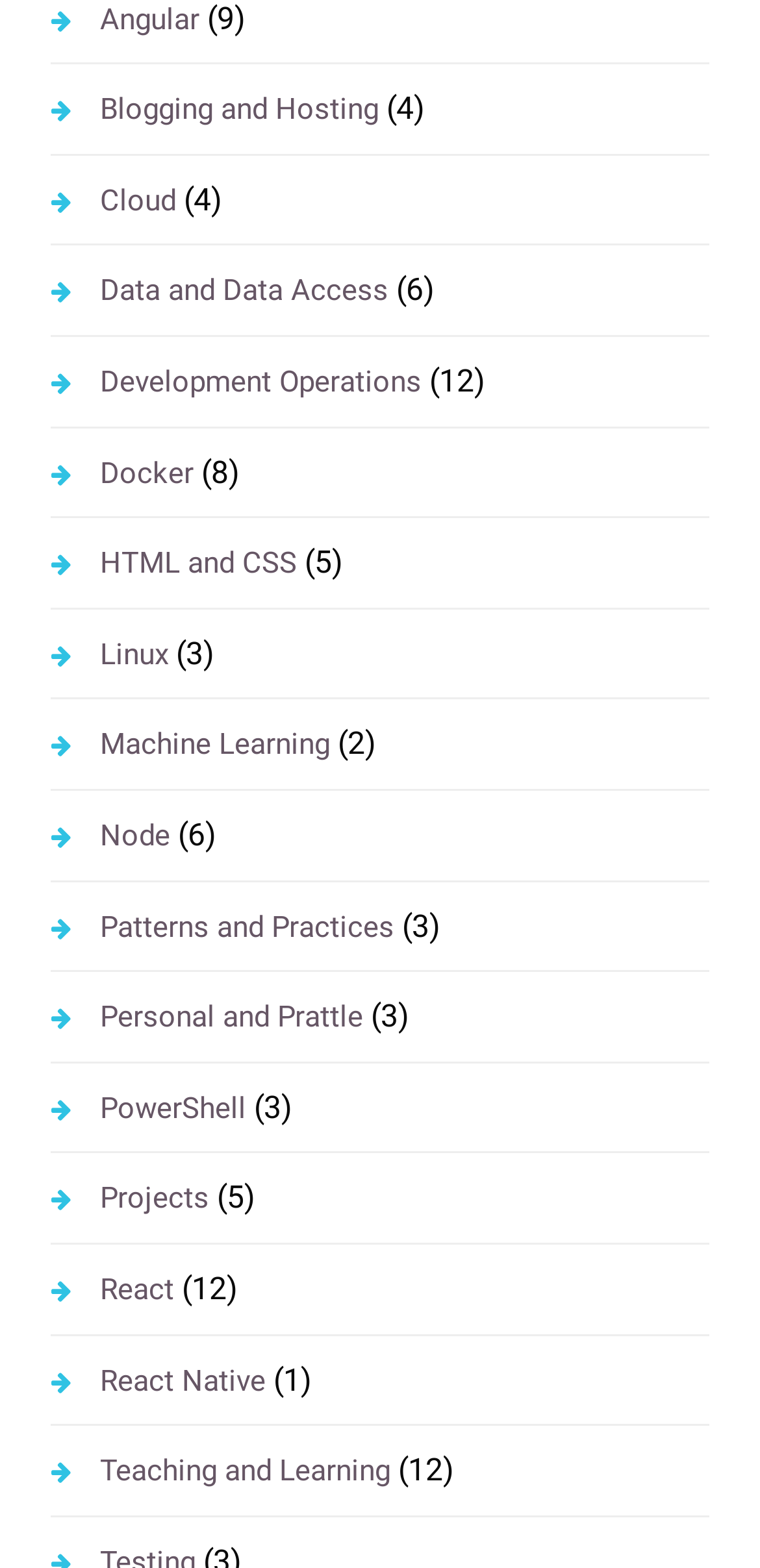Provide the bounding box coordinates of the HTML element this sentence describes: "Development Operations".

[0.067, 0.226, 0.554, 0.261]